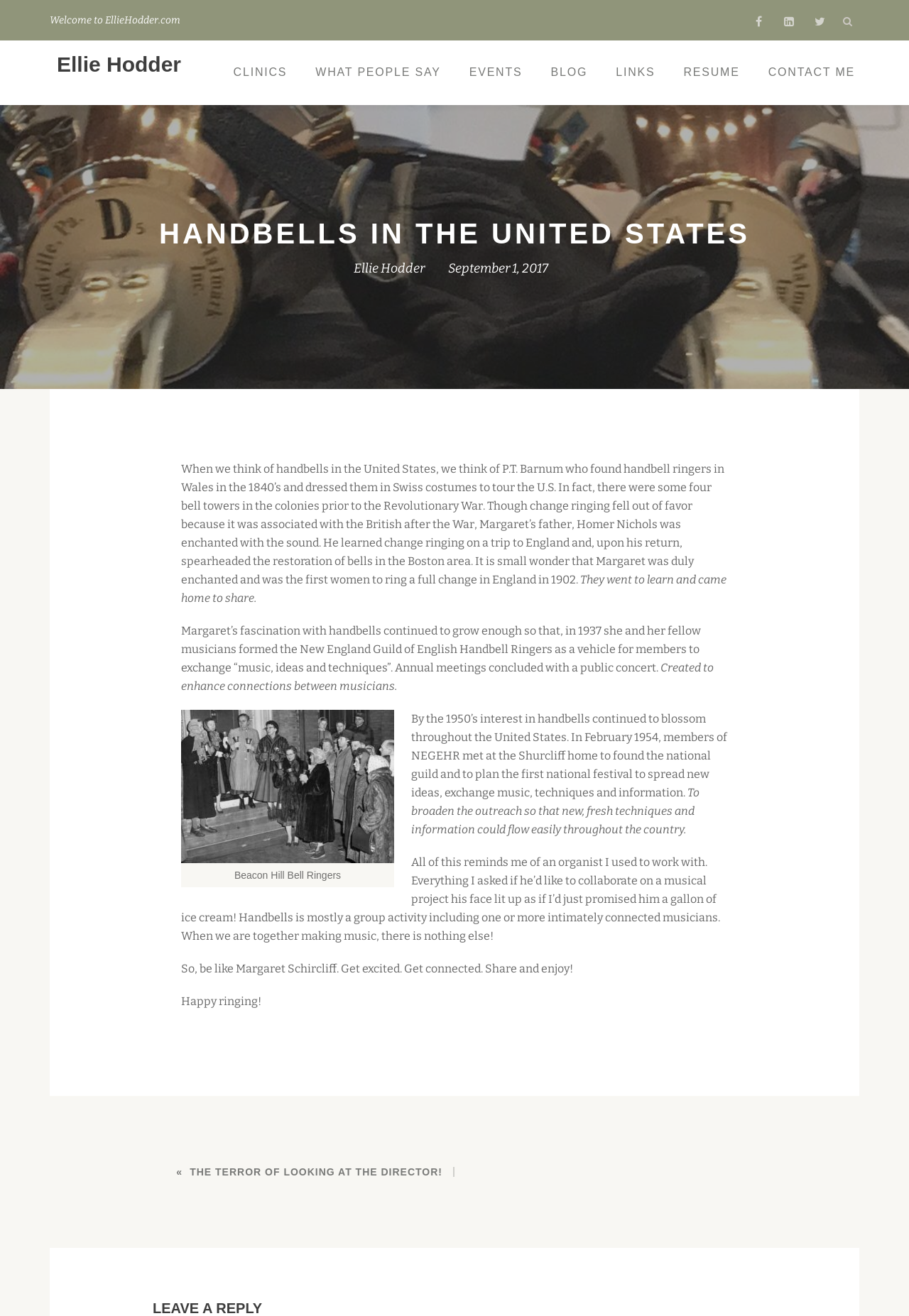Who is the first woman to ring a full change in England?
Based on the screenshot, give a detailed explanation to answer the question.

According to the article, Margaret was the first woman to ring a full change in England in 1902, as mentioned in the paragraph that starts with 'Margaret’s father, Homer Nichols was enchanted with the sound...'.